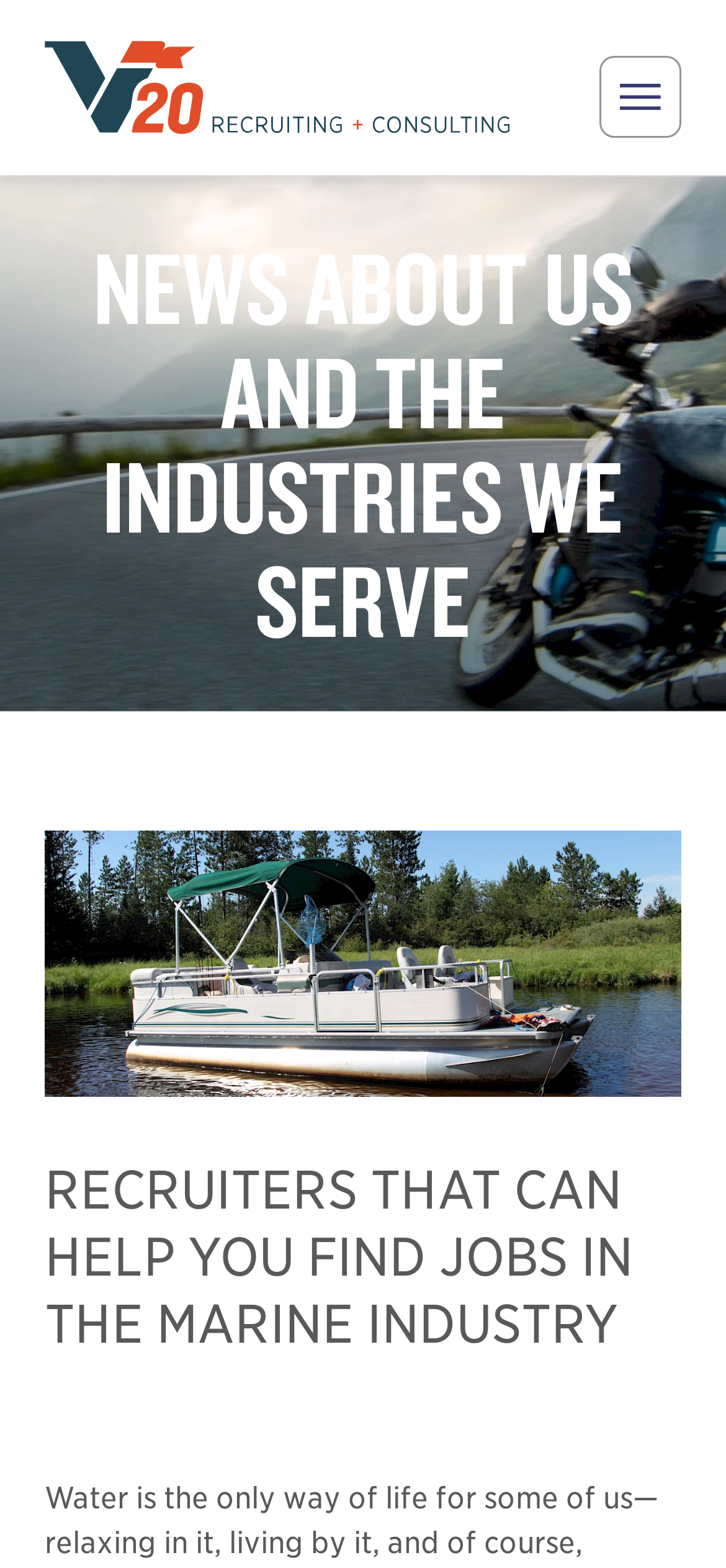Explain the webpage's design and content in an elaborate manner.

The webpage is about V20 Recruiting, a recruitment agency specializing in the marine industry. At the top left of the page, there is a link and an image with the company's name, "V20 Recruiting". To the right of this, there is a button. Below the company's name, there is a heading that reads "NEWS ABOUT US AND THE INDUSTRIES WE SERVE". 

Below this heading, there is a banner image that spans the entire width of the page. On top of this banner, there is another image. Further down the page, there is a prominent heading that reads "RECRUITERS THAT CAN HELP YOU FIND JOBS IN THE MARINE INDUSTRY", which suggests that the page is focused on providing recruitment services for jobs in the marine industry.